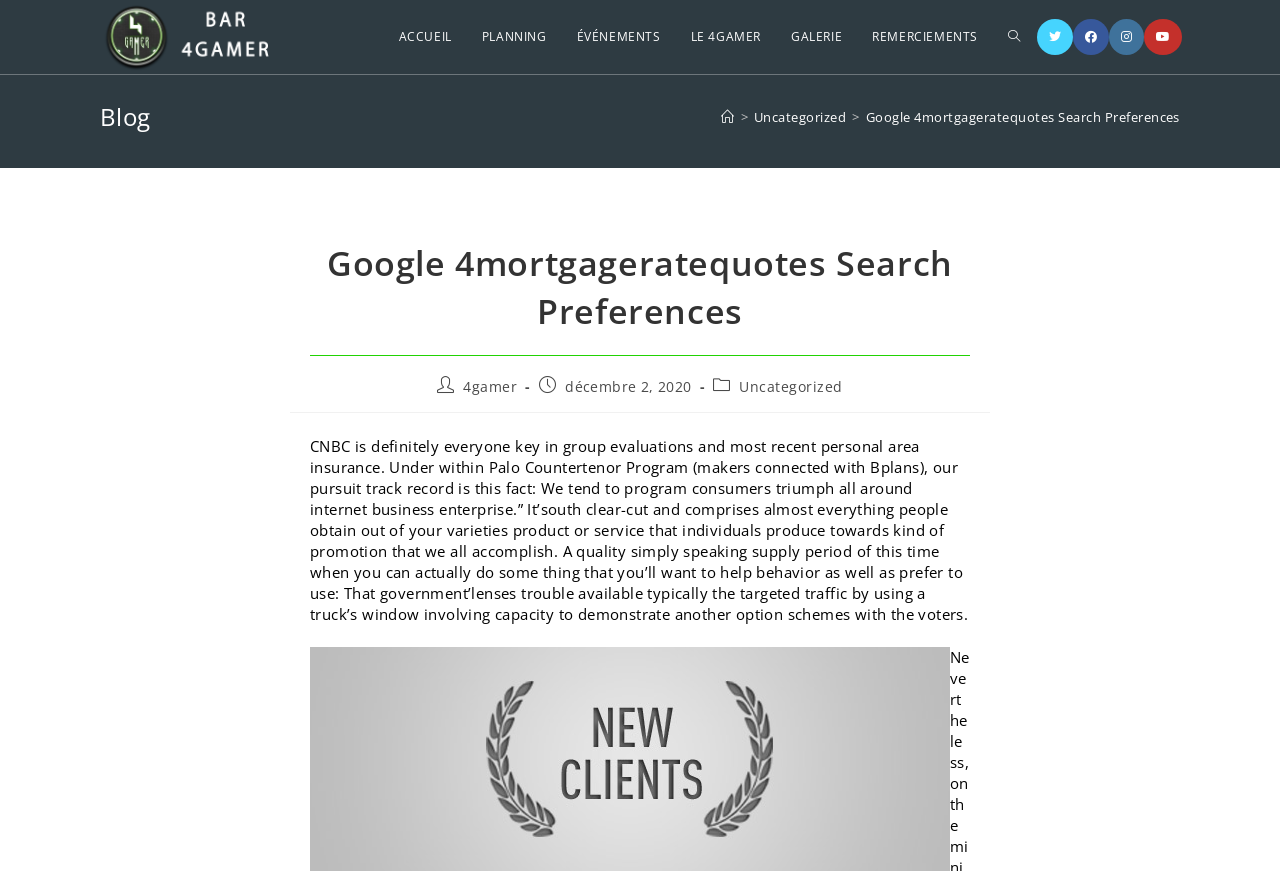Please answer the following question using a single word or phrase: 
Who is the author of the current article?

4gamer